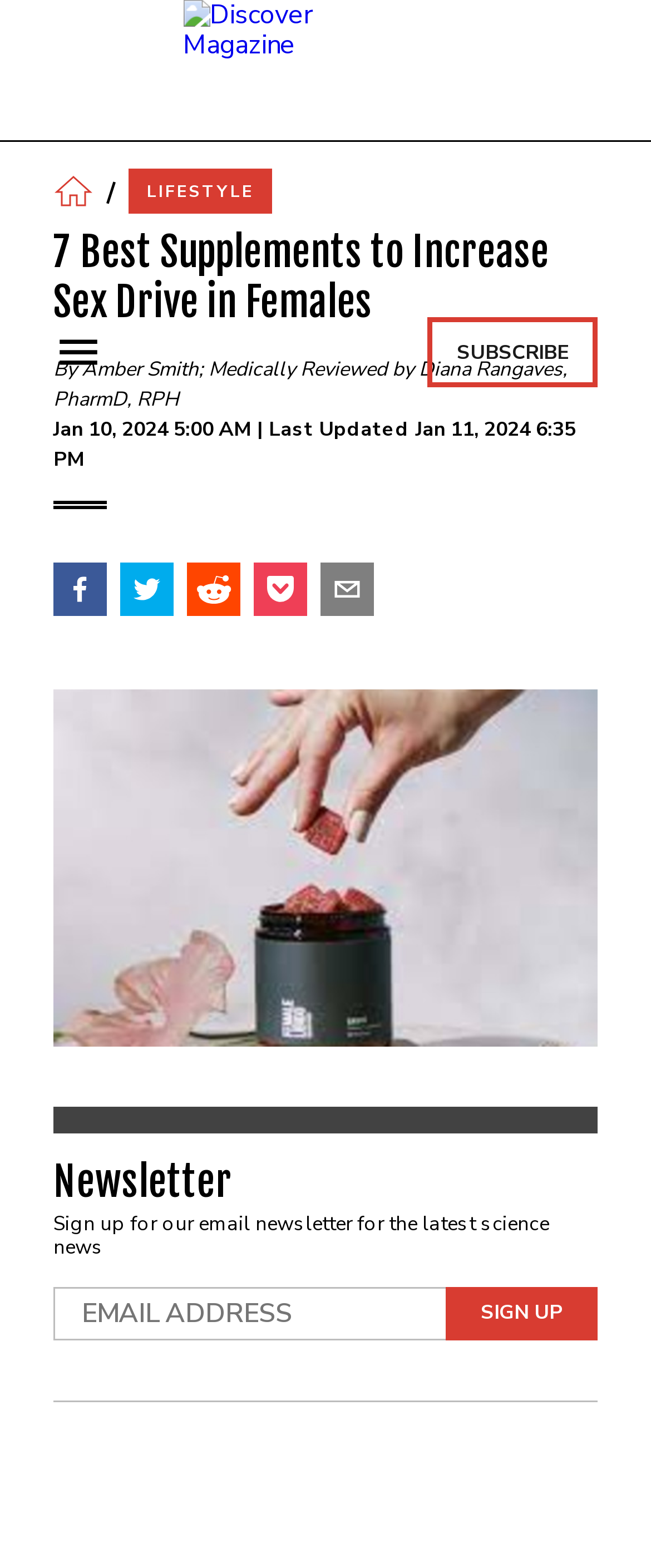By analyzing the image, answer the following question with a detailed response: What is the name of the magazine?

I found the answer by looking at the top-left corner of the webpage, where there is a link with the text 'Discover Magazine Science That Matters' and an image with the same name.